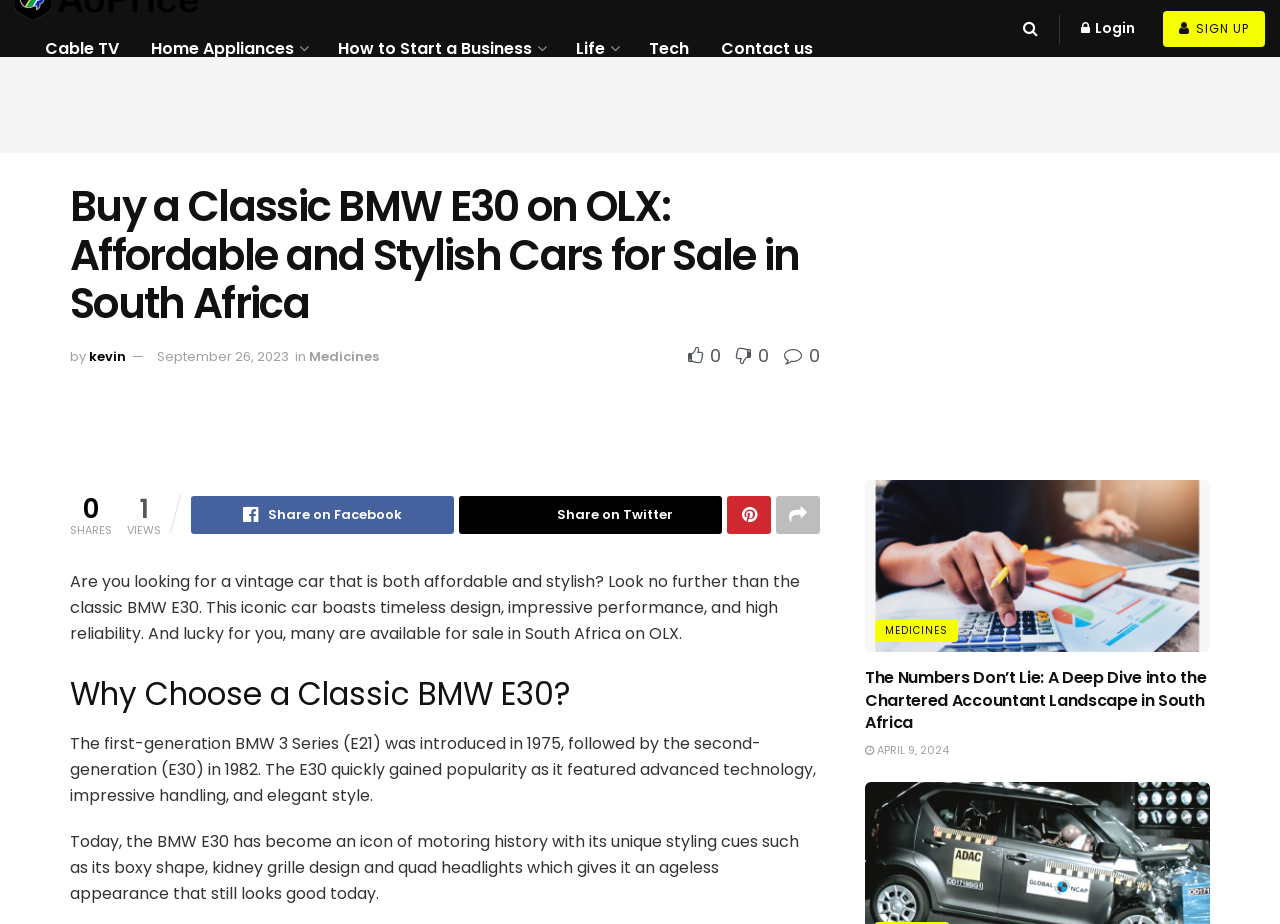What is the date of the article below the main article? Based on the screenshot, please respond with a single word or phrase.

APRIL 9, 2024